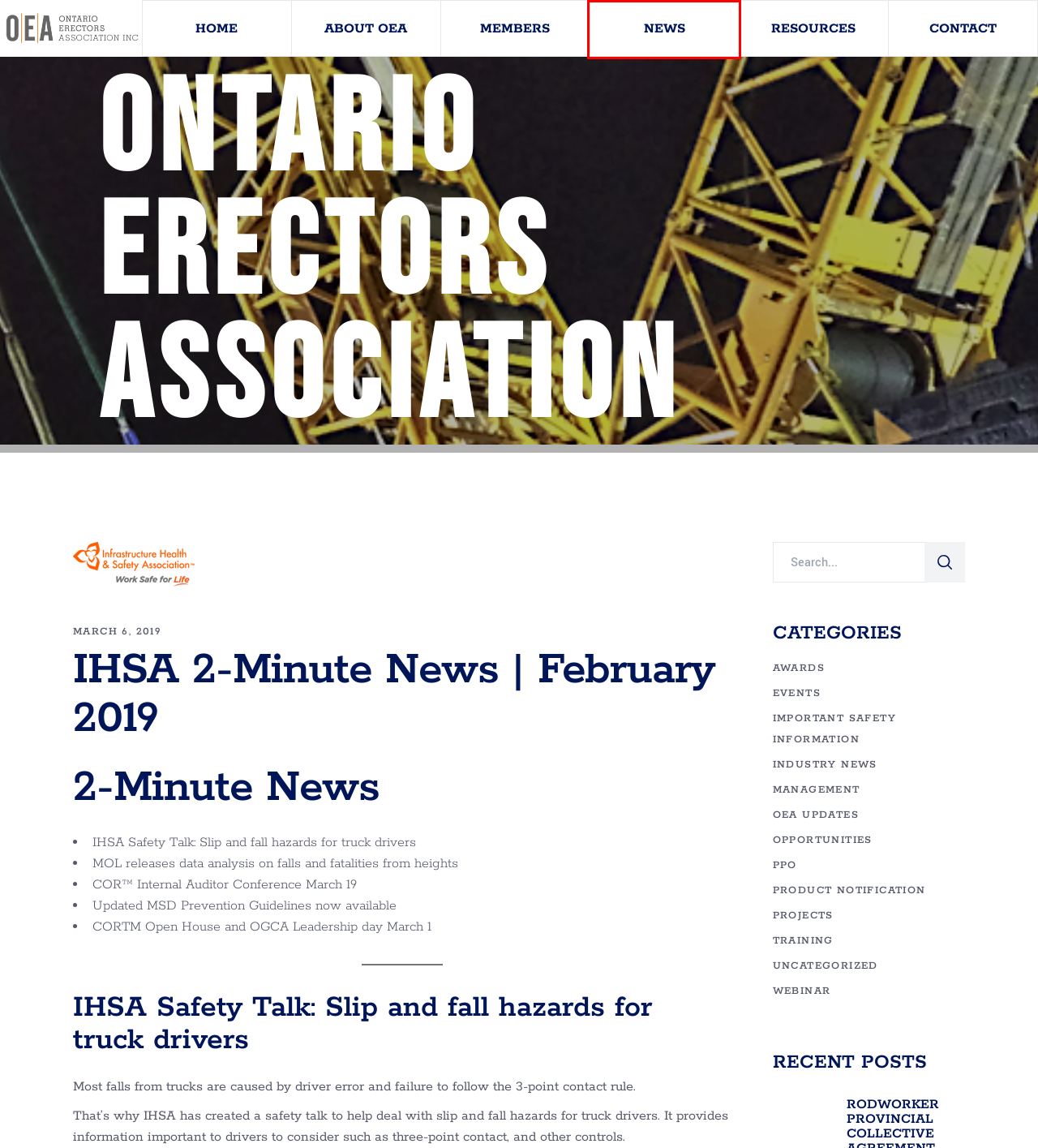View the screenshot of the webpage containing a red bounding box around a UI element. Select the most fitting webpage description for the new page shown after the element in the red bounding box is clicked. Here are the candidates:
A. Category: Opportunities - Ontario Erectors Association
B. Members - Ontario Erectors Association
C. Contact - Ontario Erectors Association
D. Category: Product Notification - Ontario Erectors Association
E. Category: PPO - Ontario Erectors Association
F. Category: Training - Ontario Erectors Association
G. Category: Industry News - Ontario Erectors Association
H. News - Ontario Erectors Association

H